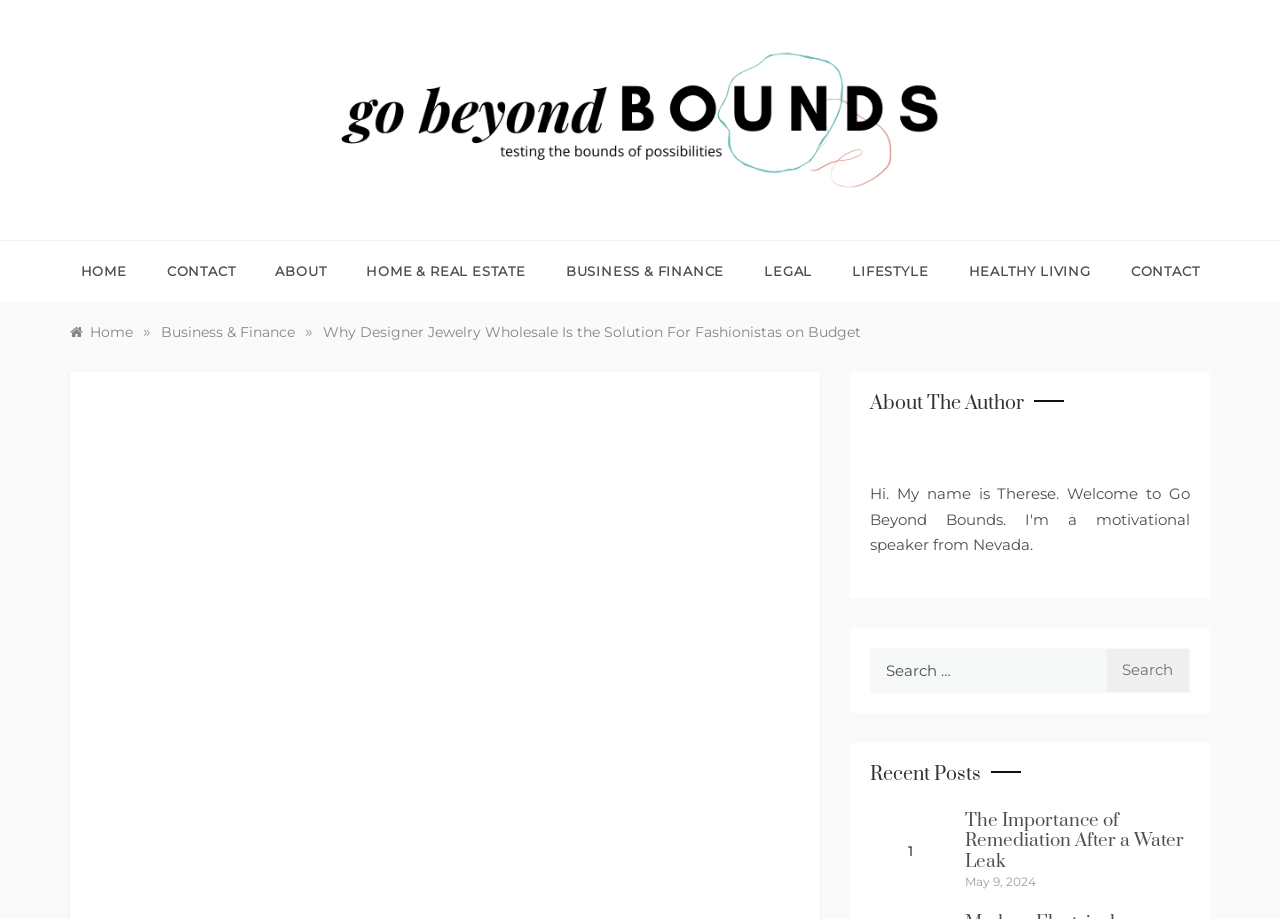Extract the bounding box of the UI element described as: "Home & Real Estate".

[0.271, 0.262, 0.426, 0.328]